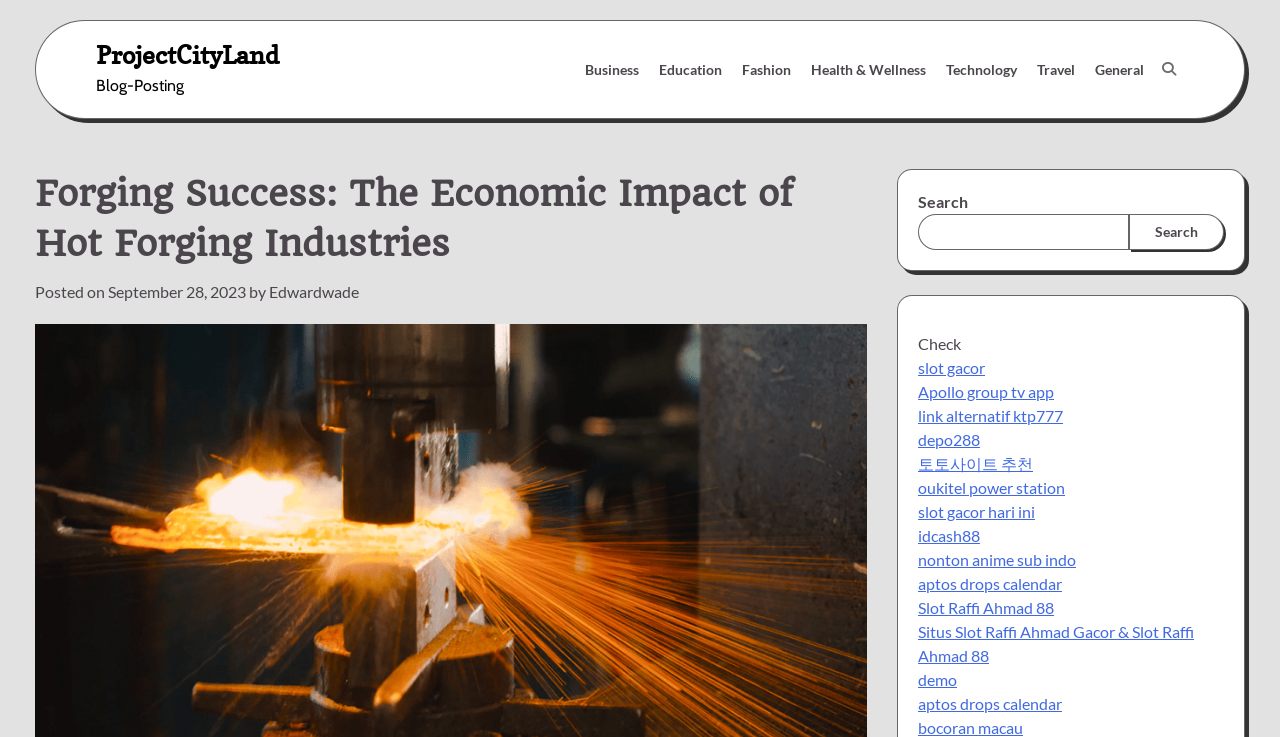What is the purpose of the element with the text 'Search'?
Look at the image and provide a detailed response to the question.

The element with the text 'Search' is a search box with a button, indicating that its purpose is to allow users to search for content on the website.